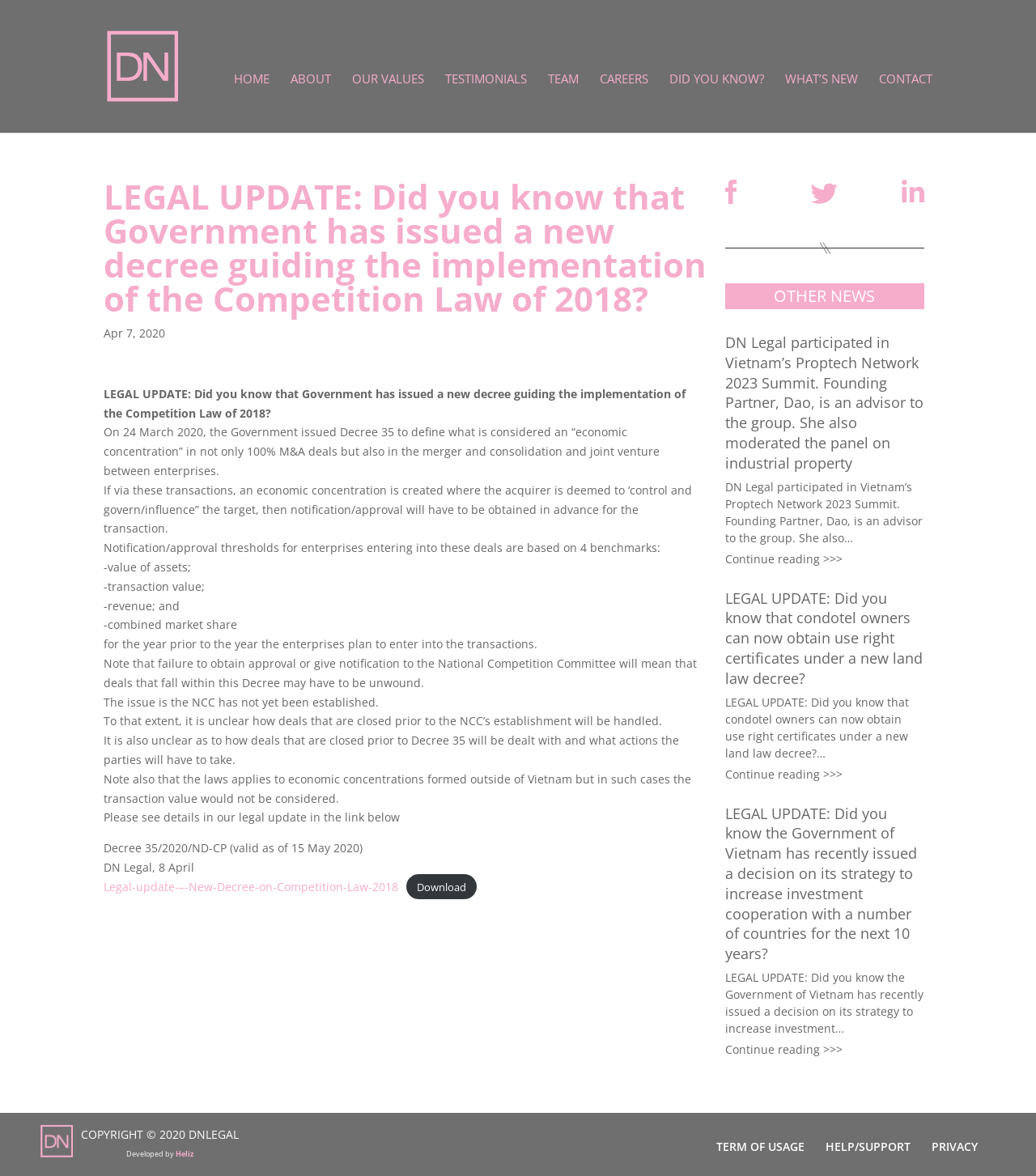Identify the bounding box coordinates of the clickable section necessary to follow the following instruction: "Download the decree". The coordinates should be presented as four float numbers from 0 to 1, i.e., [left, top, right, bottom].

[0.392, 0.743, 0.46, 0.765]